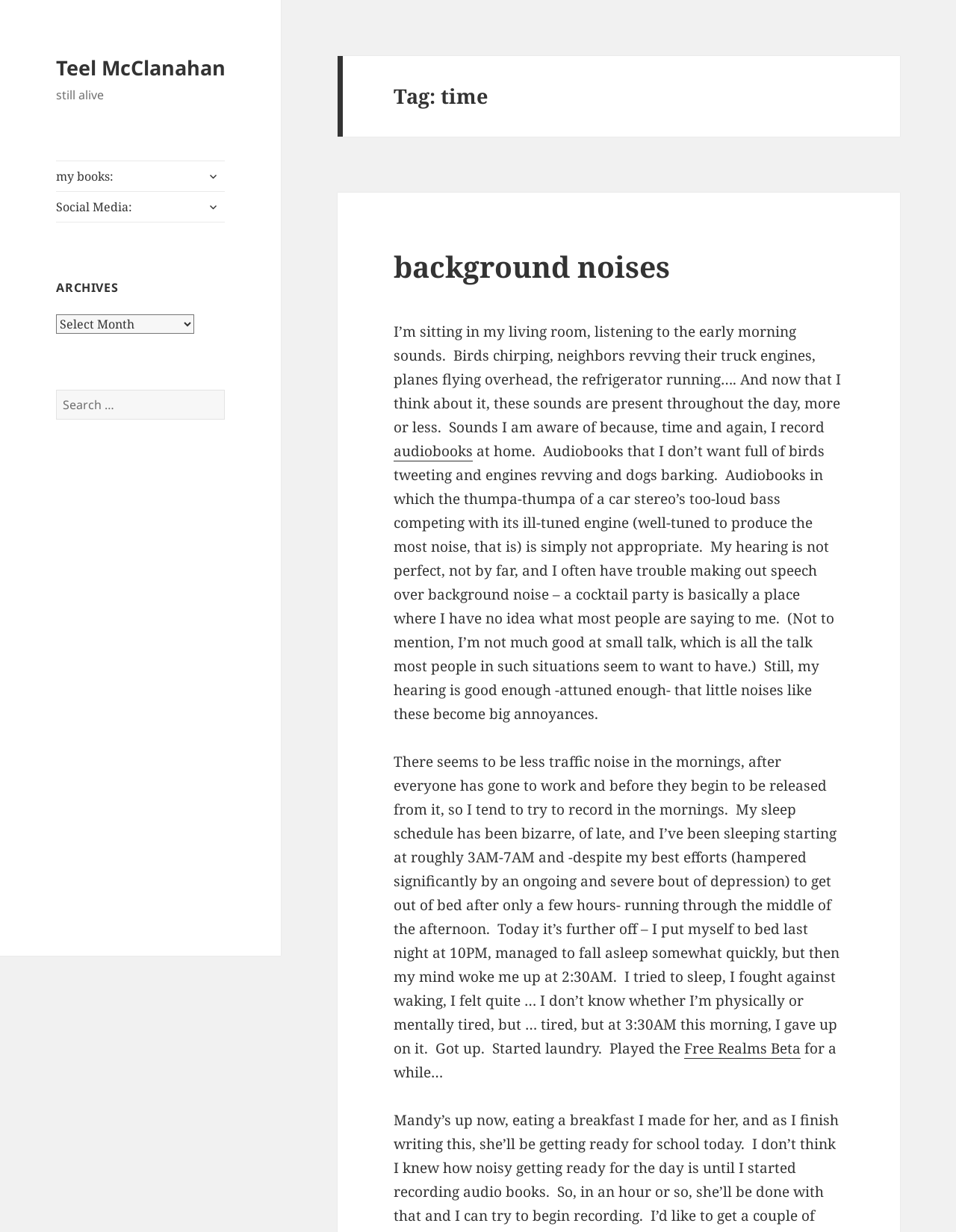Please answer the following question as detailed as possible based on the image: 
What is the author's preferred time for recording?

The author's preferred time for recording is in the mornings, as mentioned in the text 'There seems to be less traffic noise in the mornings, after everyone has gone to work and before they begin to be released from it, so I tend to try to record in the mornings'.